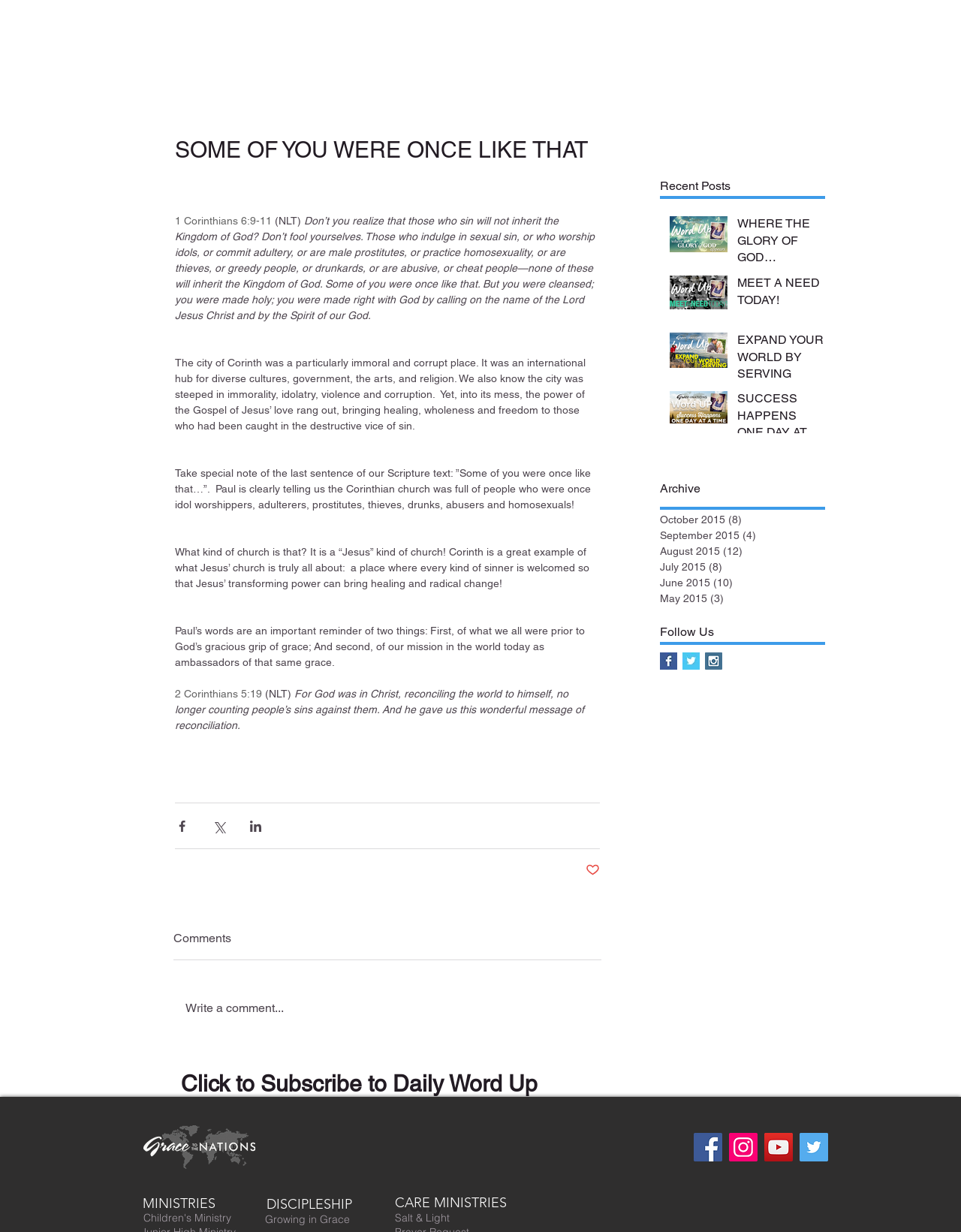Show the bounding box coordinates for the element that needs to be clicked to execute the following instruction: "Write a comment...". Provide the coordinates in the form of four float numbers between 0 and 1, i.e., [left, top, right, bottom].

[0.18, 0.801, 0.626, 0.835]